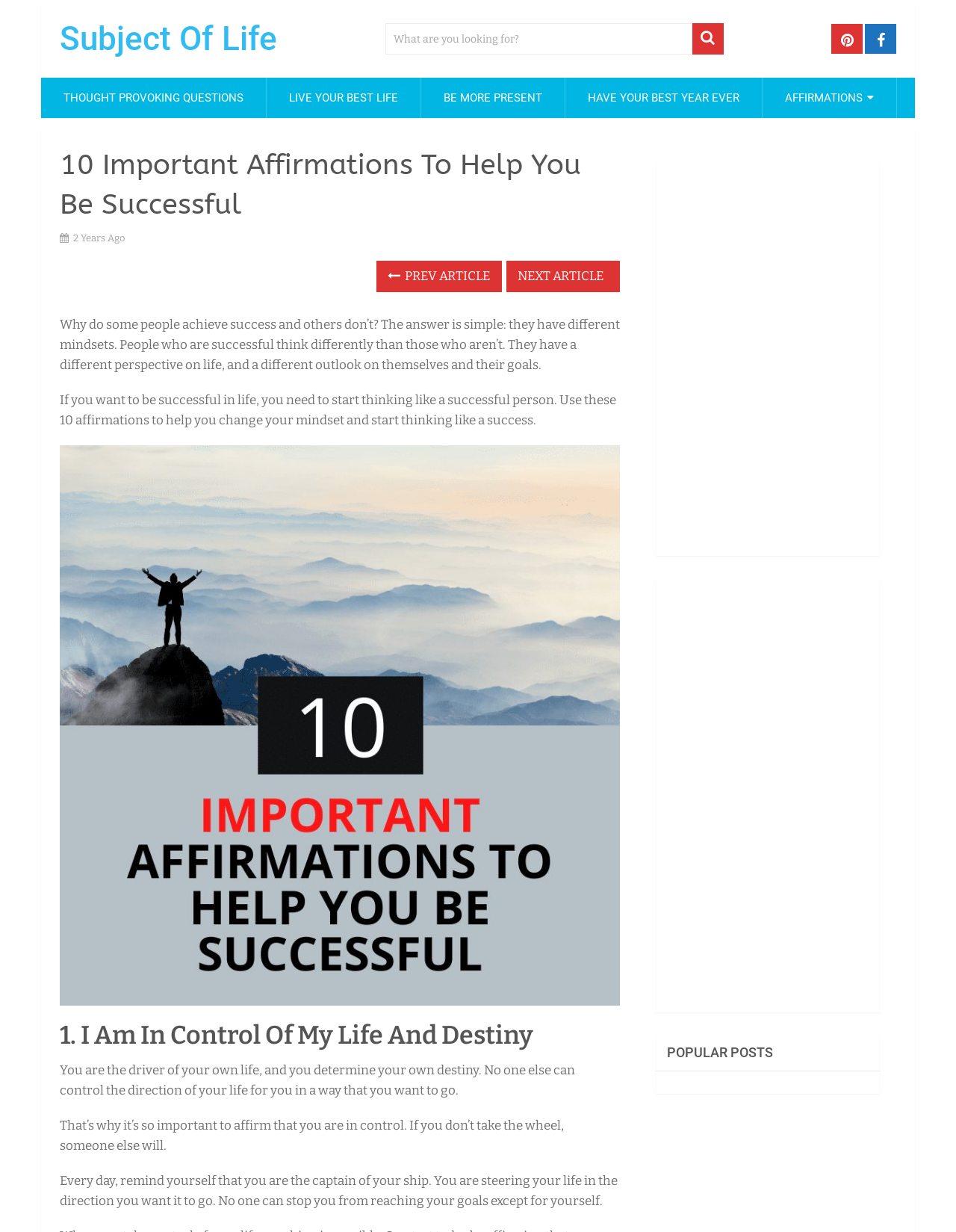Find the bounding box coordinates of the element's region that should be clicked in order to follow the given instruction: "Submit your email". The coordinates should consist of four float numbers between 0 and 1, i.e., [left, top, right, bottom].

[0.725, 0.399, 0.803, 0.421]